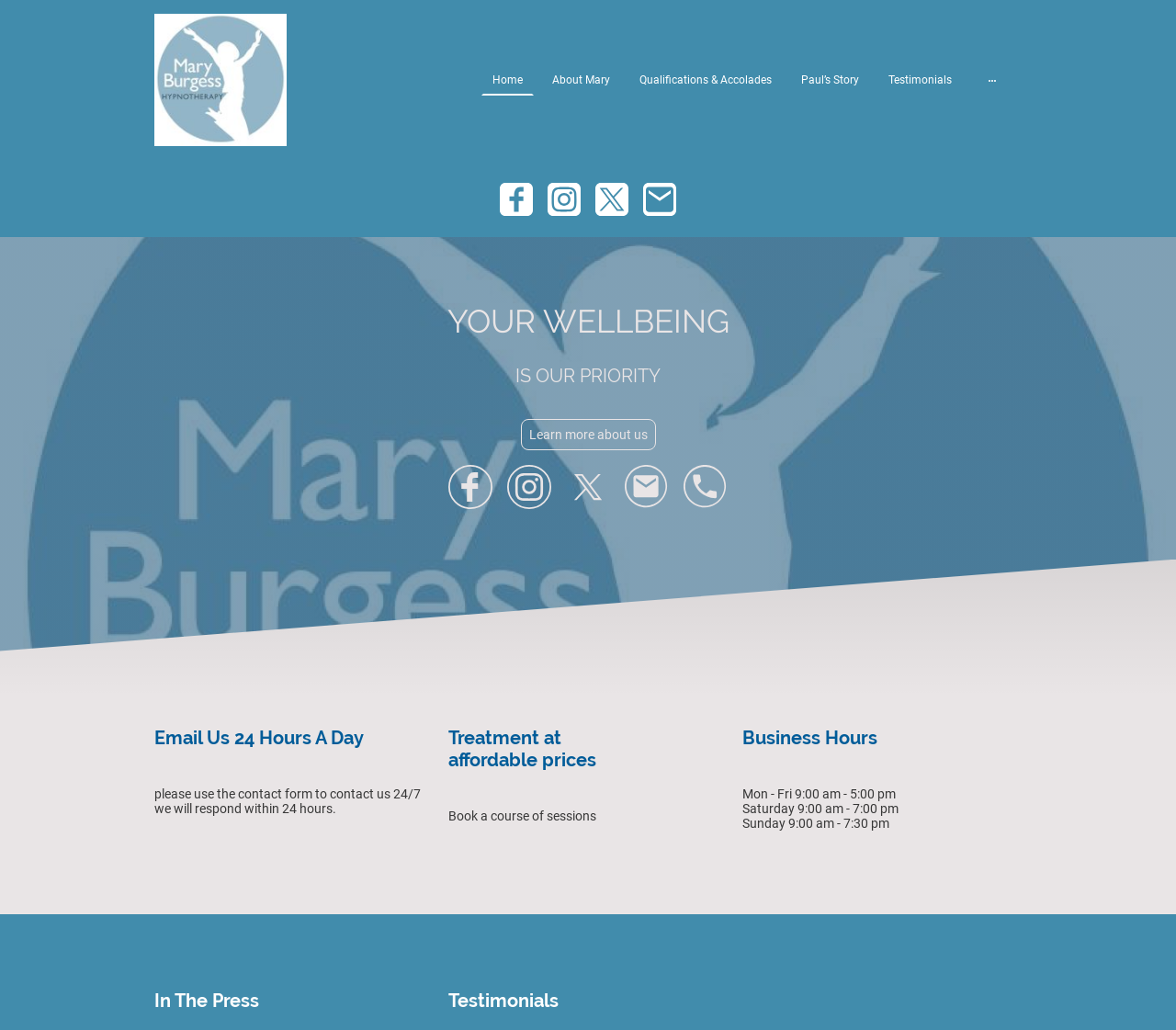Explain the webpage in detail.

The webpage is titled "Home" and has a navigation menu at the top with links to "Home", "About Mary", "Qualifications & Accolades", "Paul's Story", and "Testimonials". Below the navigation menu, there is a small image.

The main content of the page is divided into sections. The first section has a heading "YOUR WELLBEING IS OUR PRIORITY" and contains a link to "Learn more about us". Below this section, there are five identical links, each accompanied by a small image.

The next section has a heading "Email Us 24 Hours A Day" and a paragraph of text explaining how to contact them. Below this, there is a section with a heading "Treatment at affordable prices" and a brief description.

The following section has a heading "Business Hours" and lists the business hours for Monday to Friday, Saturday, and Sunday. Next, there are two sections with headings "In The Press" and "Testimonials", respectively.

On the right side of the page, there is a security check section with a heading "Security Check", an image, a textbox to enter a code, and a "Submit" button.

Overall, the webpage appears to be a homepage for a business or organization, providing an overview of their services and contact information.